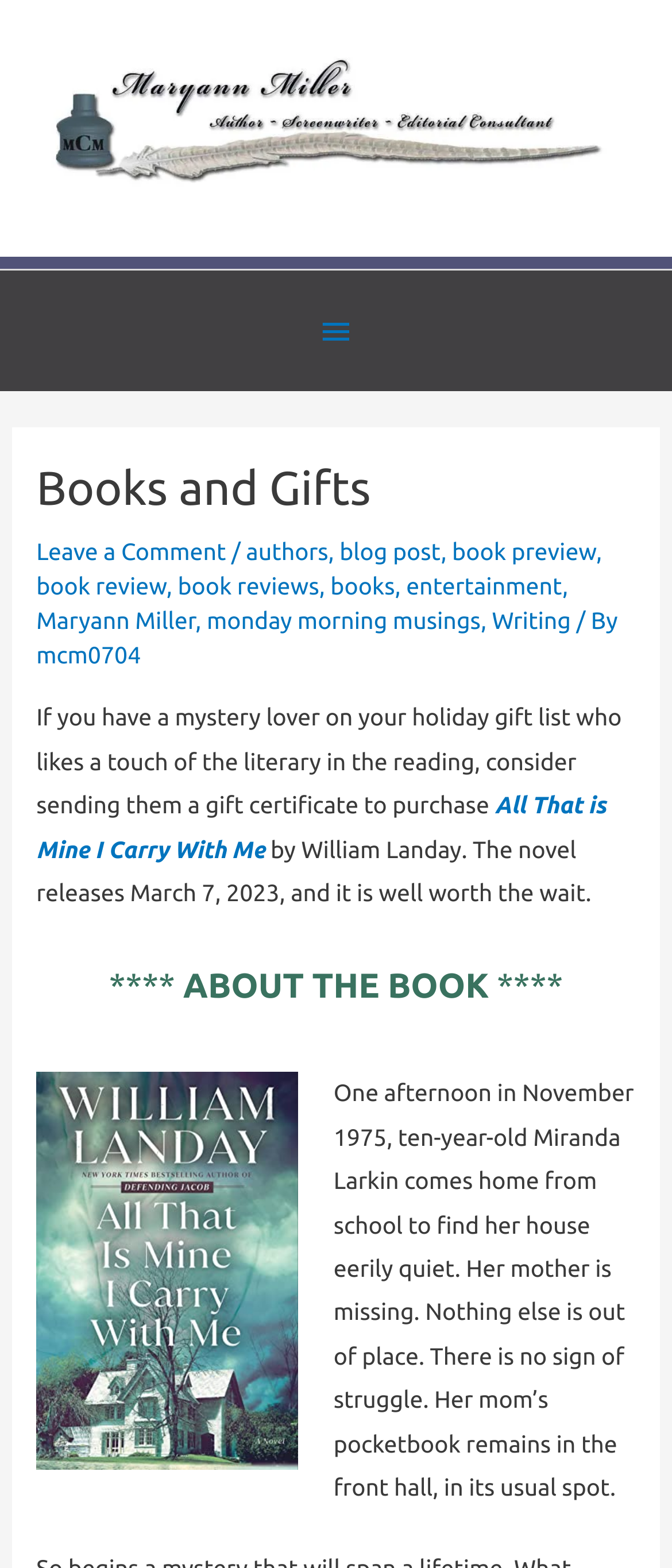Please locate the clickable area by providing the bounding box coordinates to follow this instruction: "Click the 'book preview' link".

[0.673, 0.343, 0.887, 0.361]